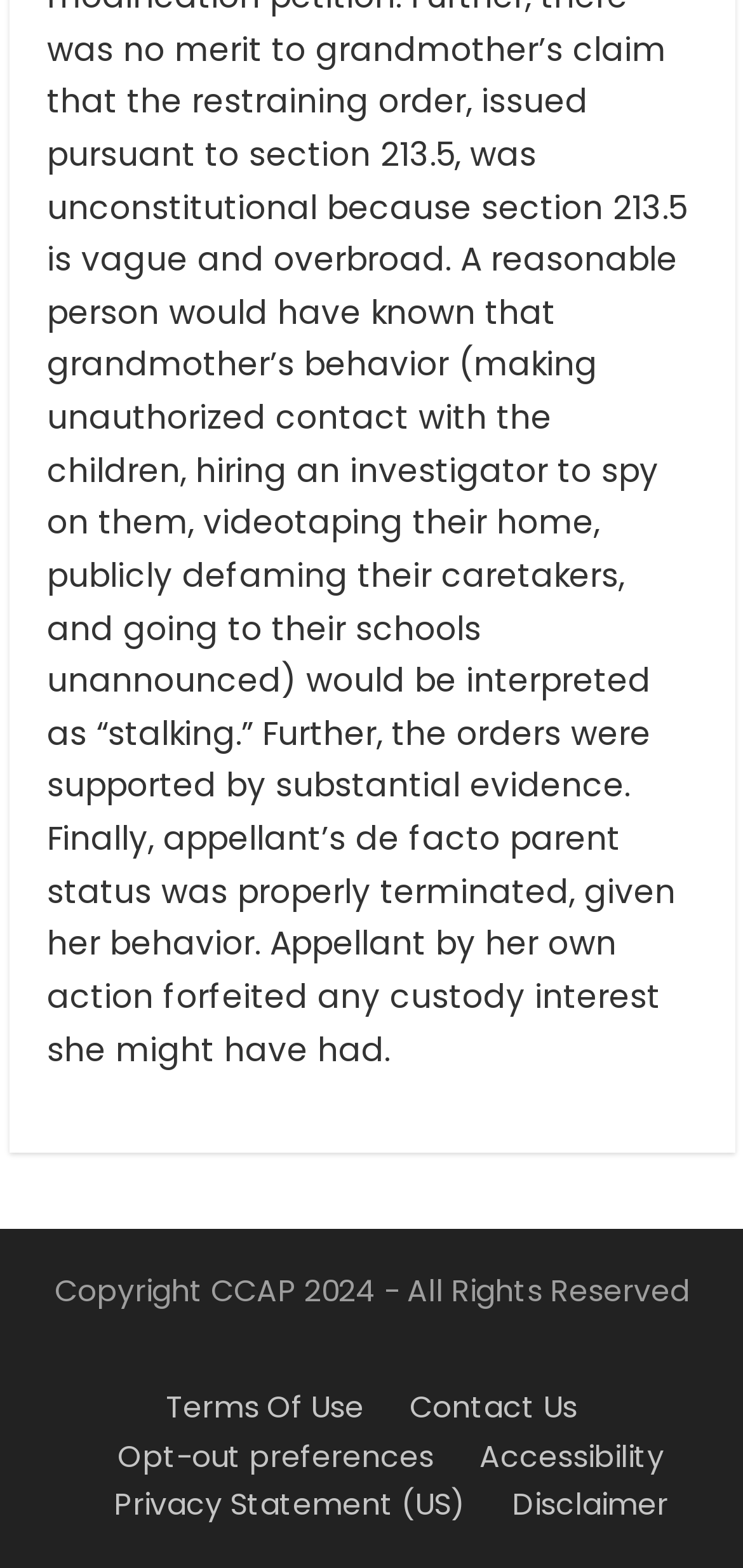What is the position of the 'Contact Us' link?
Answer the question using a single word or phrase, according to the image.

Middle